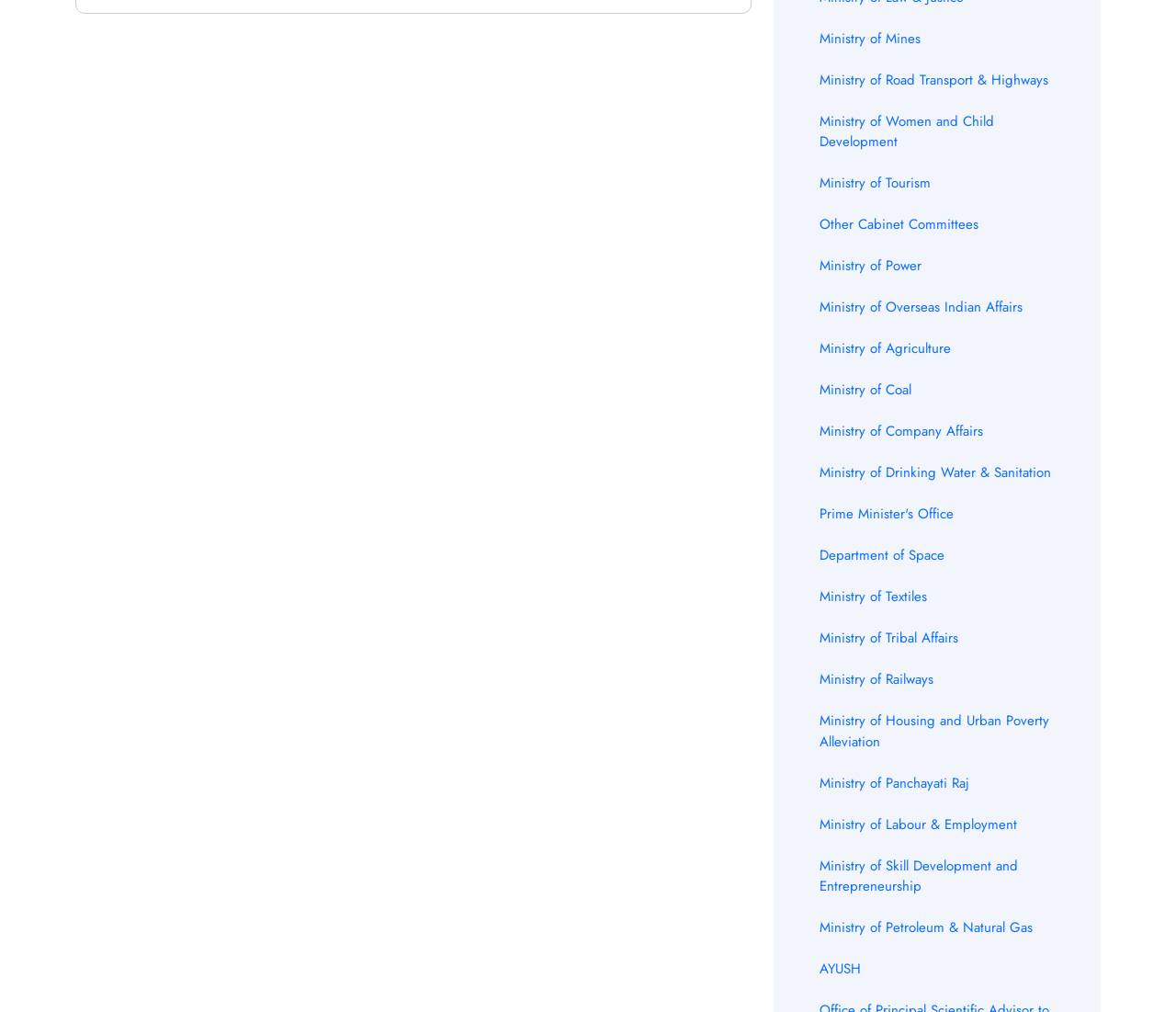What is the vertical position of the 'Ministry of Power' link?
Based on the content of the image, thoroughly explain and answer the question.

By comparing the y1 and y2 coordinates of the 'Ministry of Power' link element, I found that its vertical position is above the middle of the webpage.